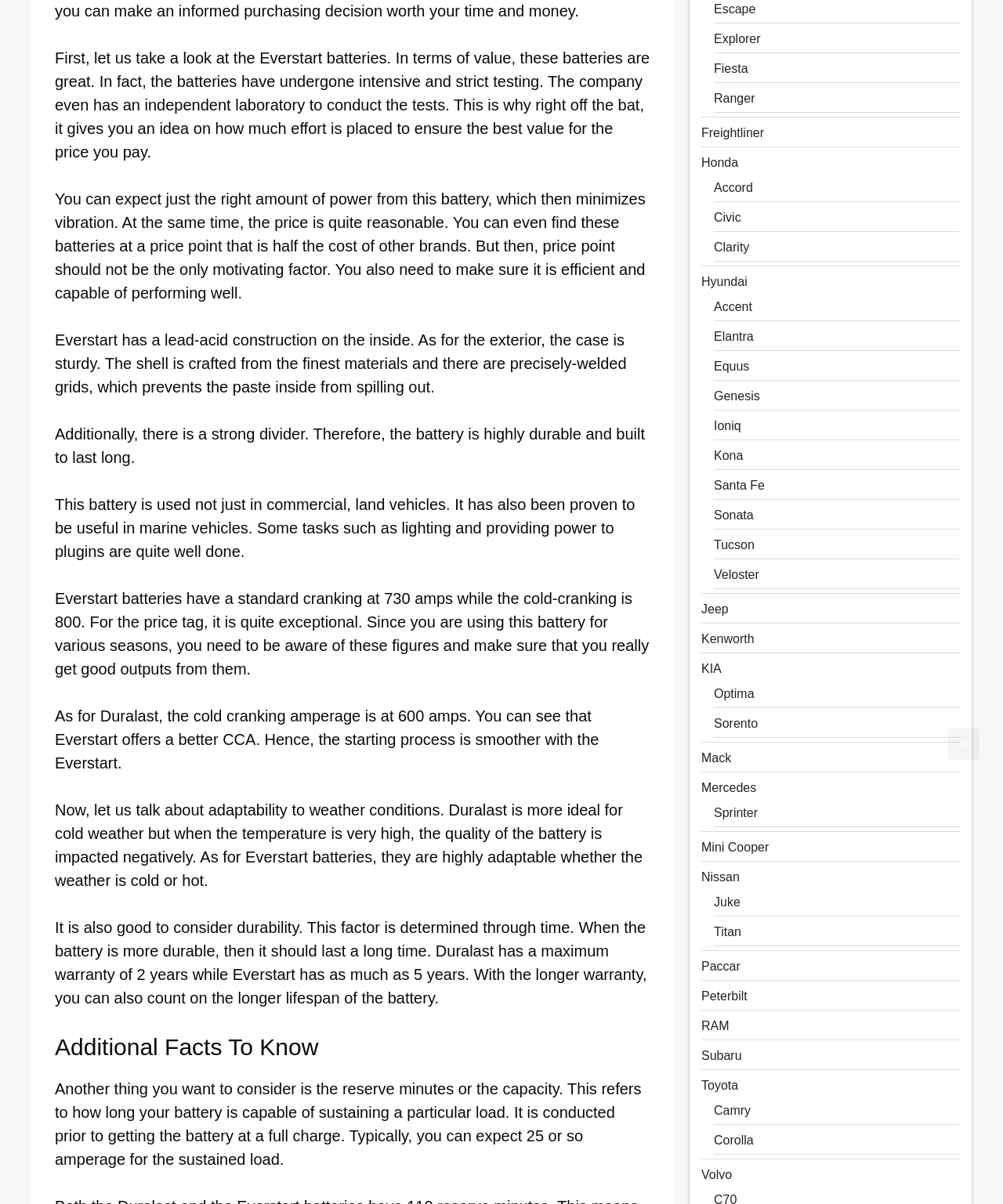What is the cold-cranking amperage of Everstart batteries?
Answer with a single word or phrase, using the screenshot for reference.

800 amps